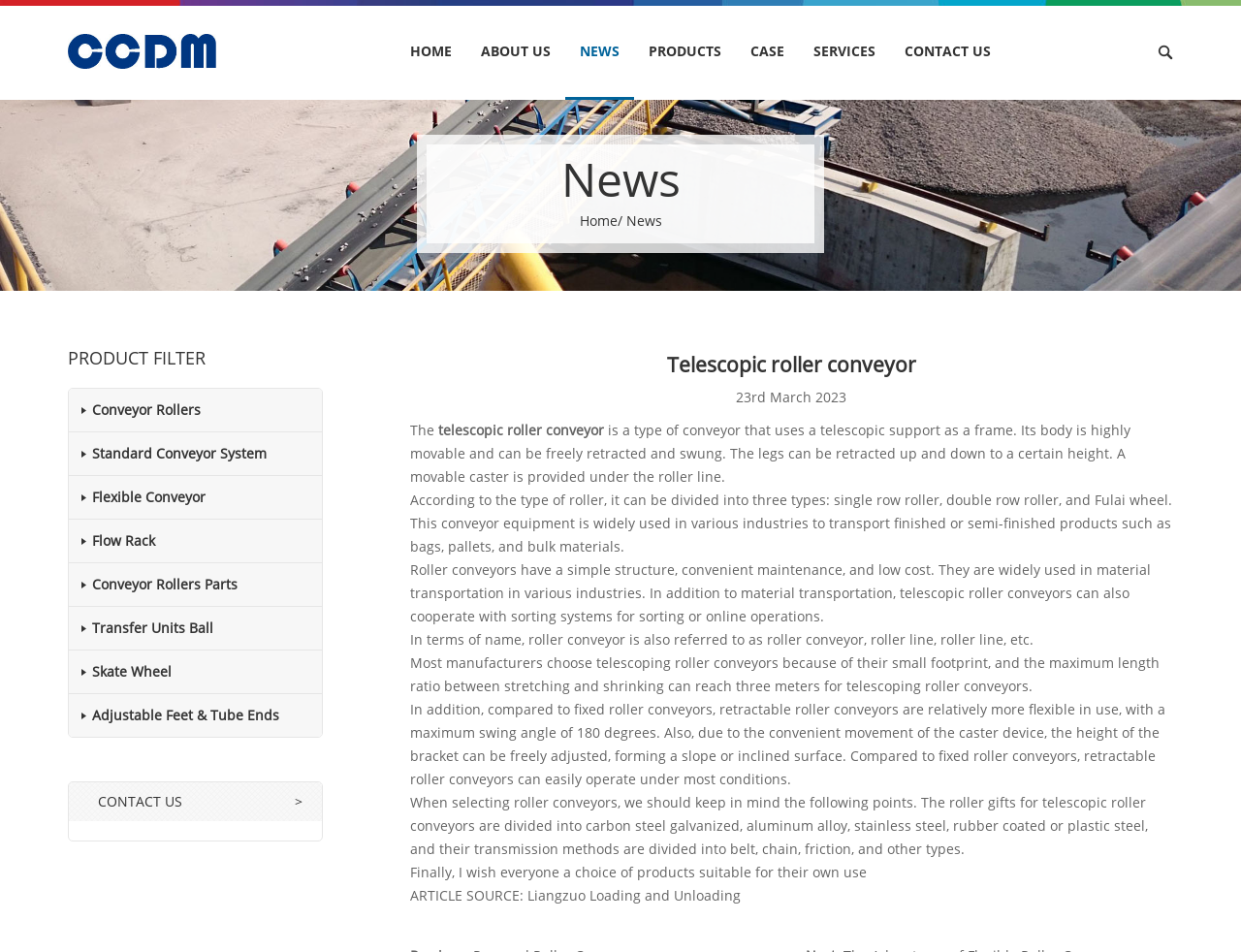Detail the features and information presented on the webpage.

The webpage is about telescopic roller conveyors, a type of conveyor that uses a telescopic support as a frame. At the top, there is a navigation menu with links to "HOME", "ABOUT US", "NEWS", "PRODUCTS", "CASE", "SERVICES", and "CONTACT US". Below the navigation menu, there is a large image that spans the entire width of the page.

On the left side, there is a section with a heading "News" and a link to "Home". Below this section, there is a heading "Telescopic roller conveyor" followed by a paragraph of text that describes the features and benefits of telescopic roller conveyors. The text is divided into several sections, each describing a different aspect of telescopic roller conveyors, such as their structure, types, and applications.

To the right of the text, there is a section with a heading "PRODUCT FILTER" and several links to different types of conveyor products, including "Conveyor Rollers", "Standard Conveyor System", and "Flexible Conveyor". Below this section, there is a link to "CONTACT US" and a small arrow icon.

At the bottom of the page, there is a section with a heading "ARTICLE SOURCE" and a text that credits the article source.